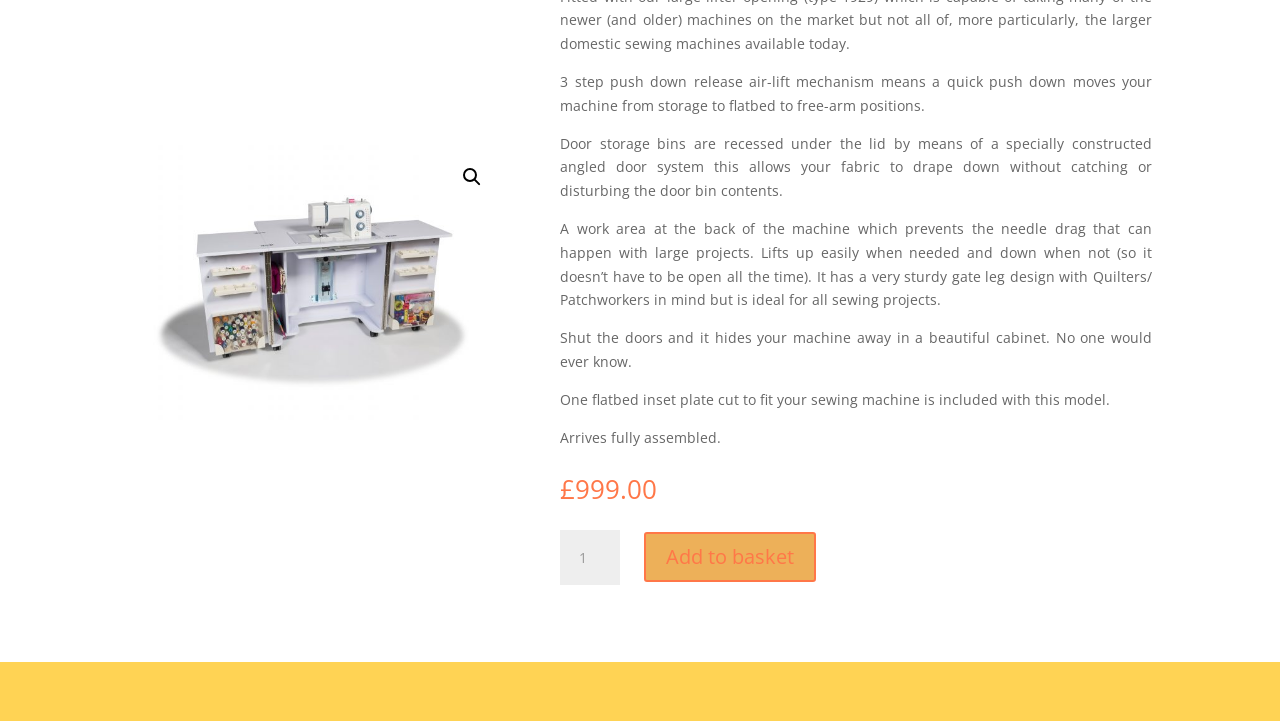Identify the bounding box of the HTML element described here: "Add to basket". Provide the coordinates as four float numbers between 0 and 1: [left, top, right, bottom].

[0.503, 0.738, 0.638, 0.808]